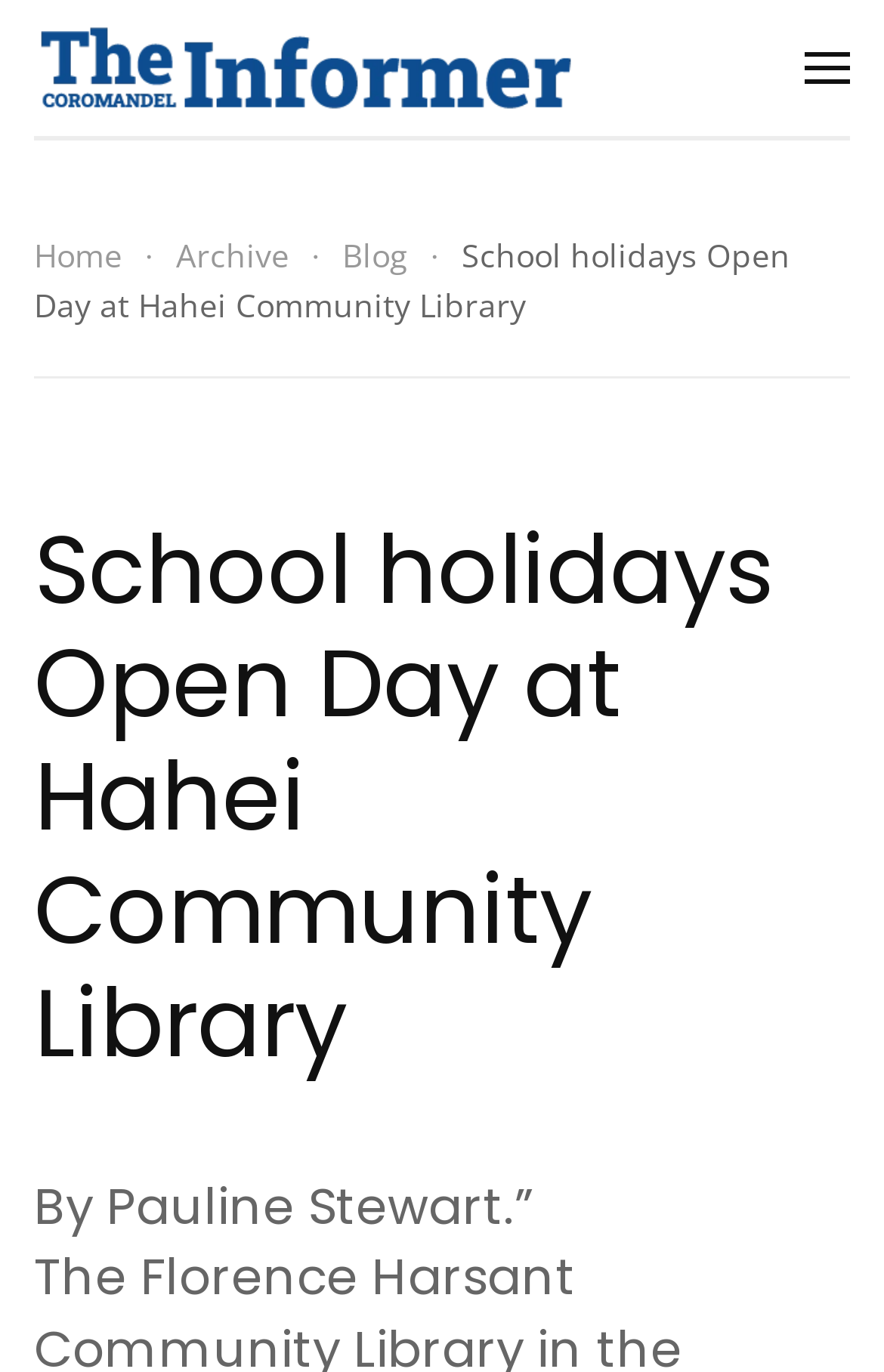Using the webpage screenshot, locate the HTML element that fits the following description and provide its bounding box: "aria-label="Back to home"".

[0.038, 0.0, 0.654, 0.099]